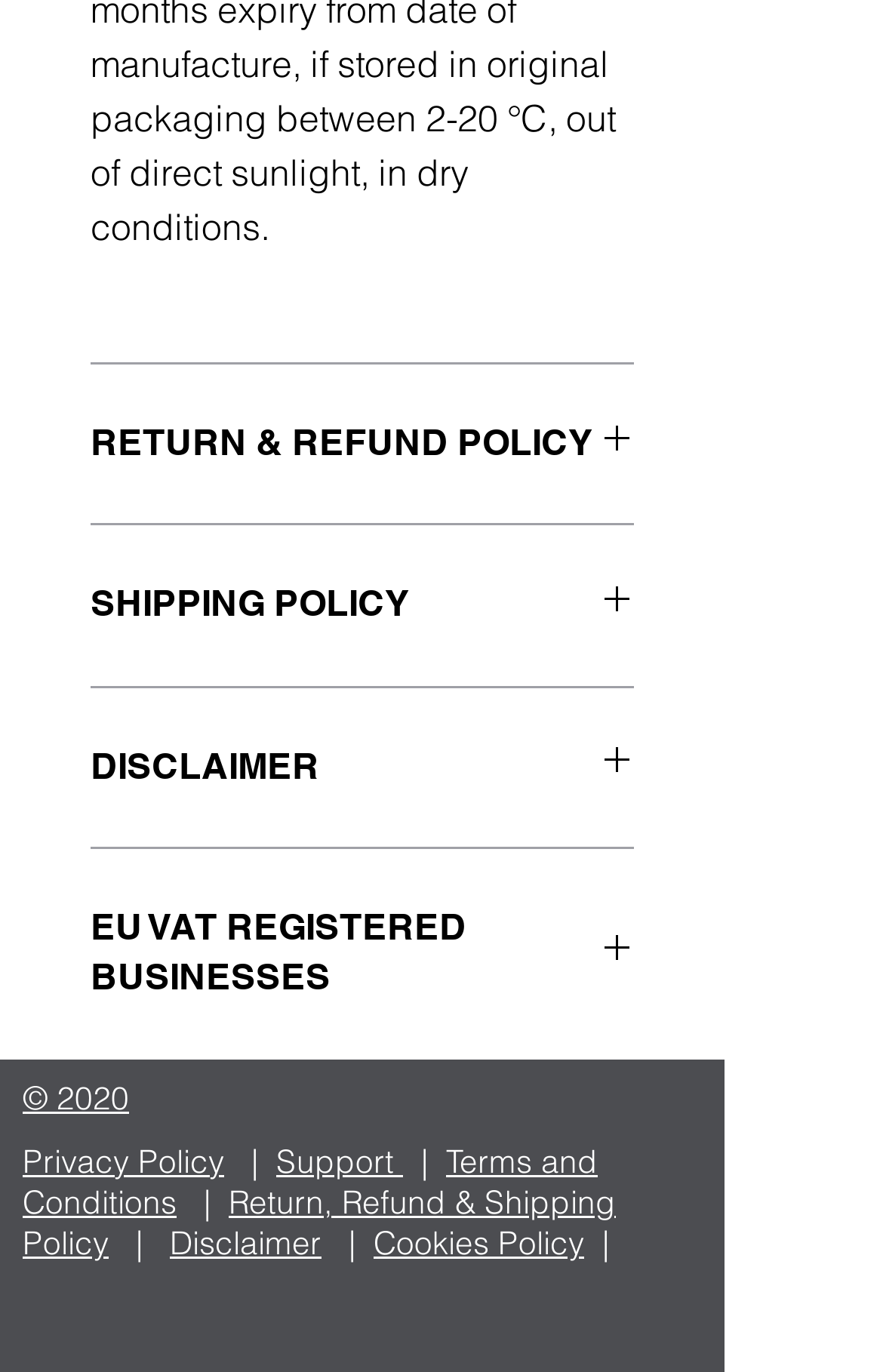Using the image as a reference, answer the following question in as much detail as possible:
How many links are there in the footer section?

I counted the number of links in the footer section, including '© 2020', 'Privacy Policy', 'Support', 'Terms and Conditions', 'Return, Refund & Shipping Policy', 'Disclaimer', and 'Cookies Policy'.